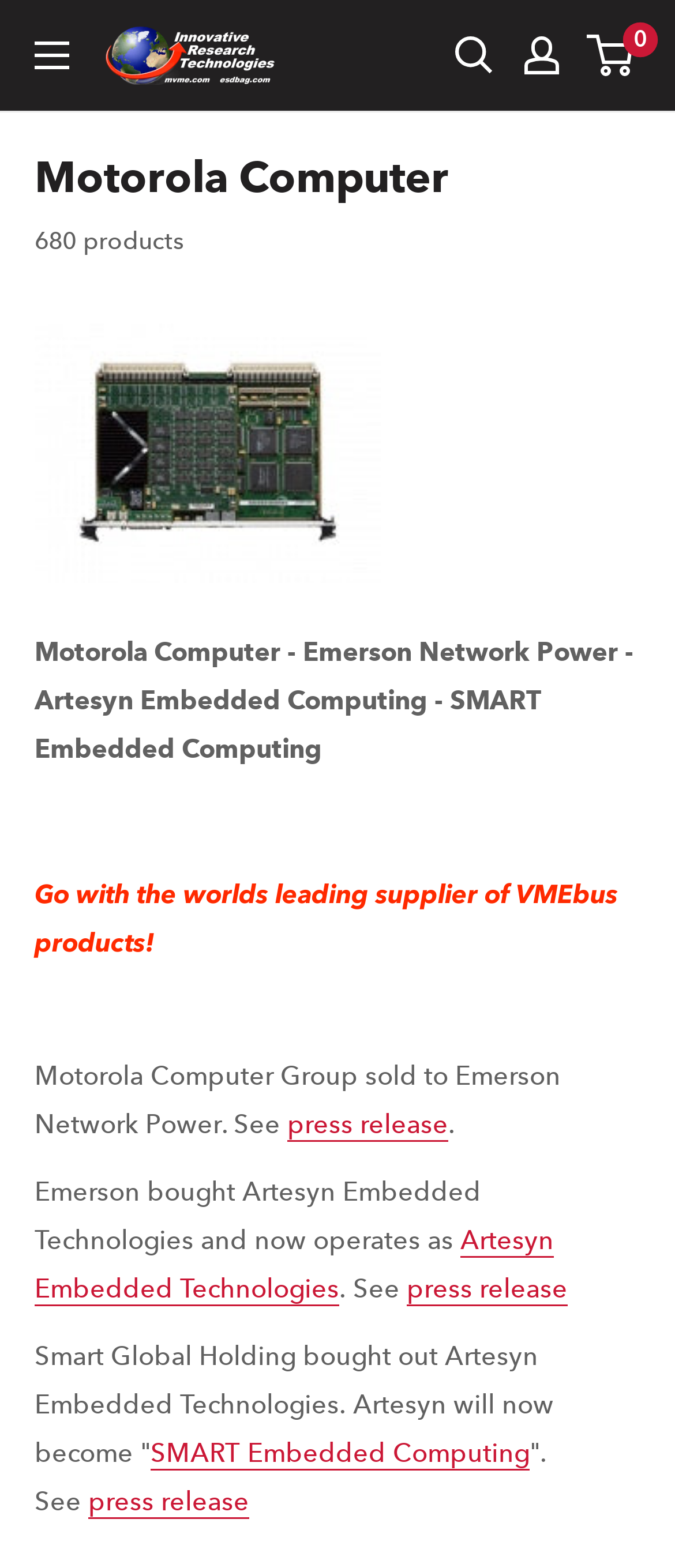Write an extensive caption that covers every aspect of the webpage.

The webpage is about Motorola Computer, a leading supplier of VMEbus products. At the top left corner, there is a button to open a menu. Next to it, there is a link to "Innovative Research Technologies MVME.COM" with an accompanying image. On the top right corner, there are three links: "Open search", "My account", and a link to a mini-cart with 680 products.

Below the top navigation bar, there is a section that appears to be a product description or introduction. It starts with a heading "Motorola Computer" and is followed by a text "680 products". There is an image below the text, and then a paragraph that describes Motorola Computer as a leading supplier of VMEbus products. The paragraph also mentions that Motorola Computer Group was sold to Emerson Network Power.

The text continues to explain that Emerson bought Artesyn Embedded Technologies and now operates as such. There are links to press releases throughout the text, providing more information about the acquisitions. The text also mentions that Smart Global Holding bought out Artesyn Embedded Technologies, and Artesyn will now become SMART Embedded Computing. There are more links to press releases at the bottom of the section, providing further details about the acquisitions.